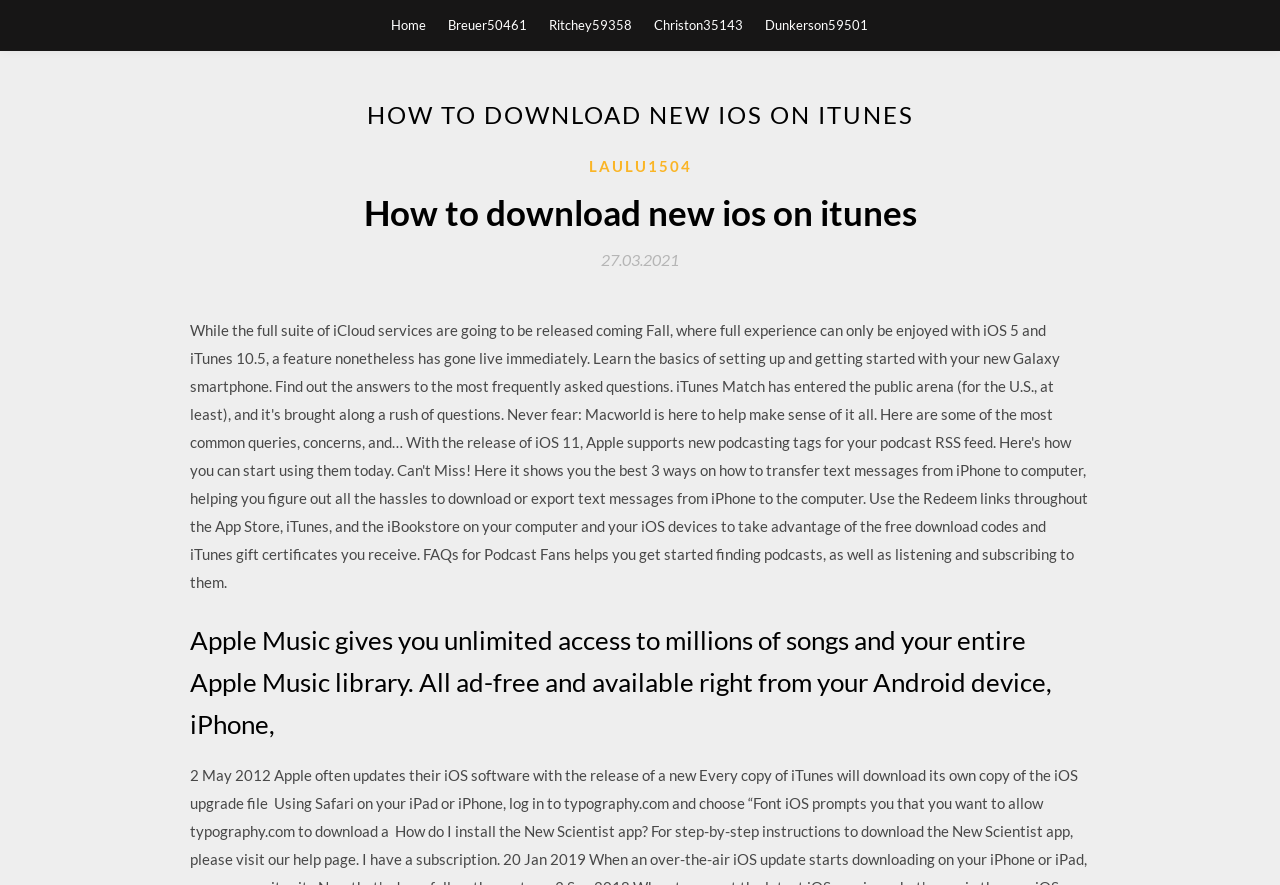Please provide a detailed answer to the question below by examining the image:
What type of device is mentioned on the webpage?

The webpage mentions both iPhone and Android devices, which suggests that the content is discussing Apple's iOS operating system and its compatibility with different types of devices.